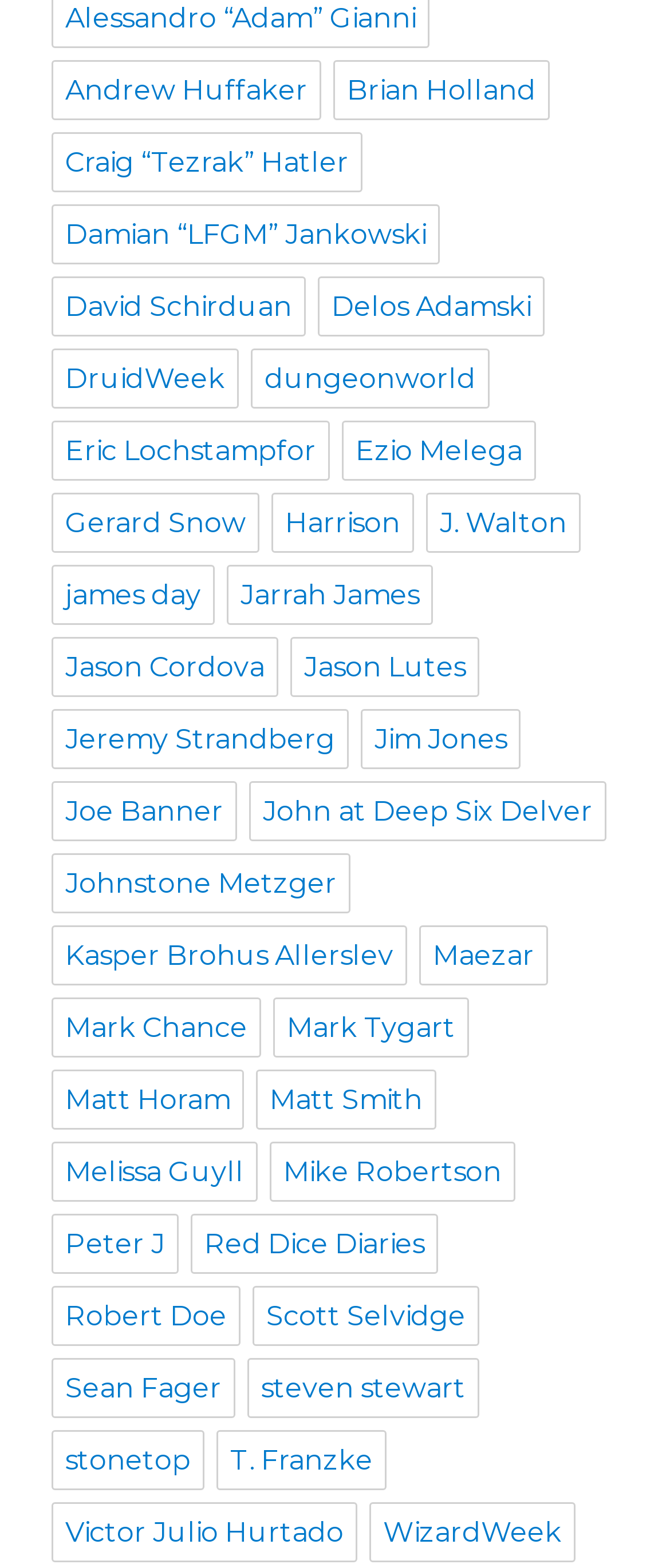Locate the bounding box coordinates of the item that should be clicked to fulfill the instruction: "view privacy and disclaimer".

None